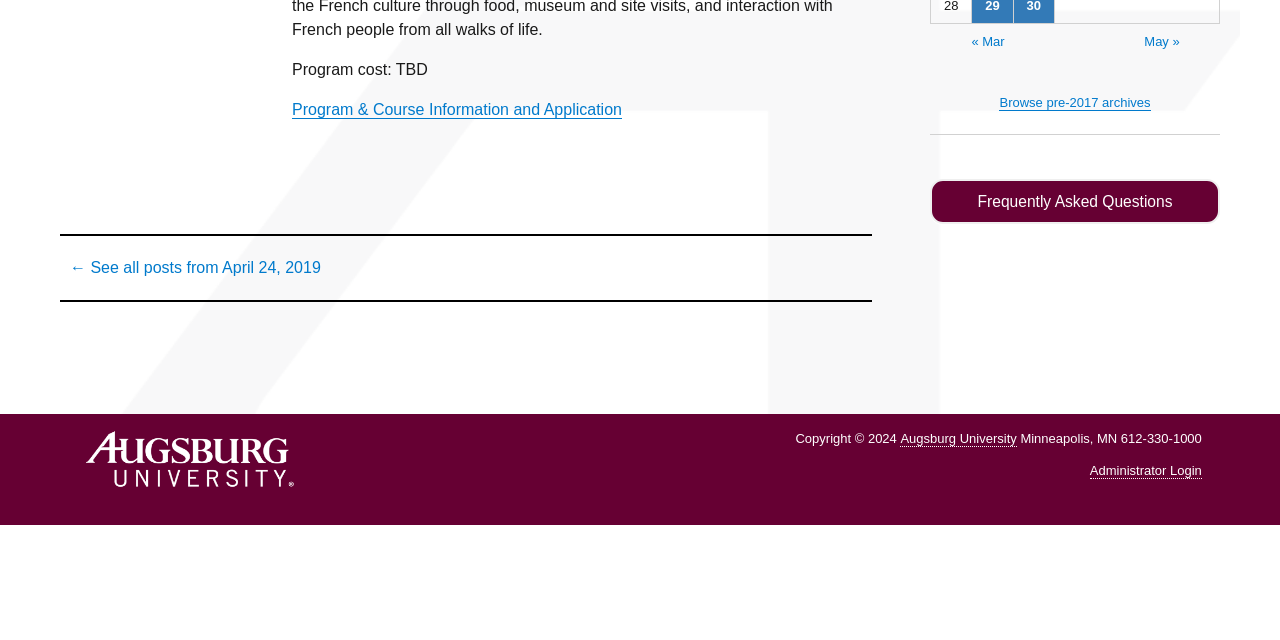Calculate the bounding box coordinates of the UI element given the description: "Frequently Asked Questions".

[0.727, 0.279, 0.953, 0.351]